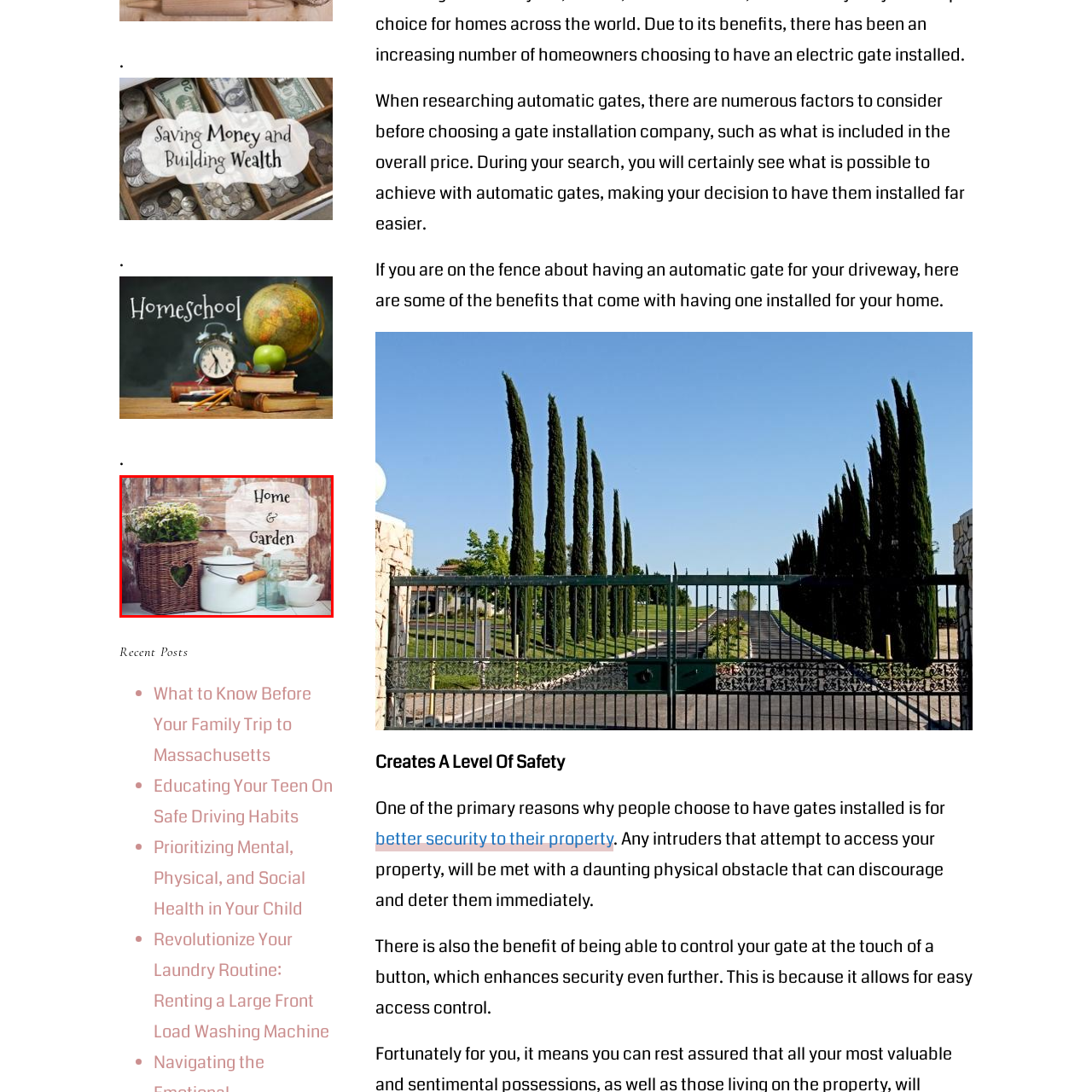What is the material of the pot's handle? Analyze the image within the red bounding box and give a one-word or short-phrase response.

Wooden